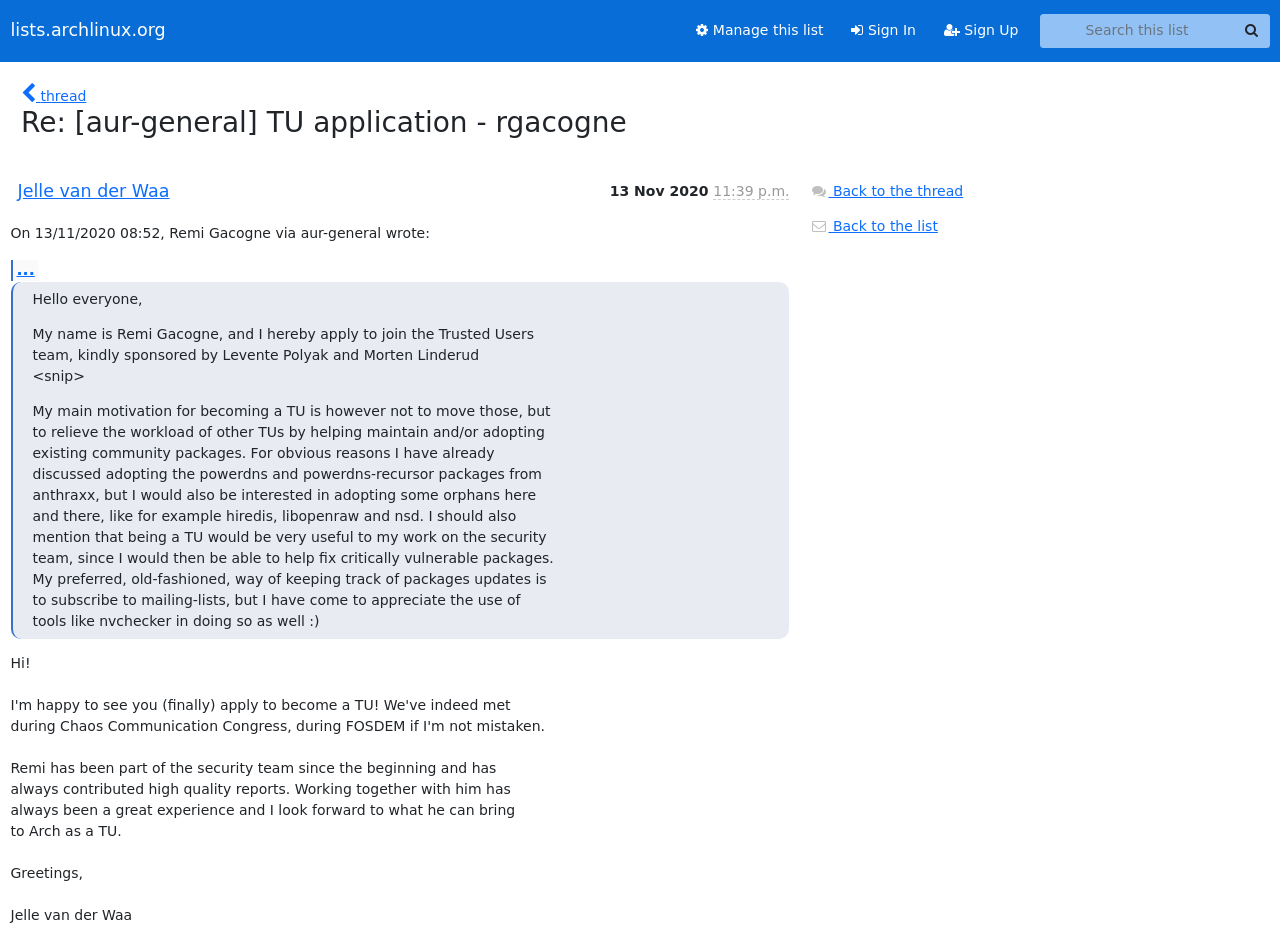Find the bounding box coordinates for the HTML element described as: "Manage this list". The coordinates should consist of four float values between 0 and 1, i.e., [left, top, right, bottom].

[0.533, 0.014, 0.654, 0.051]